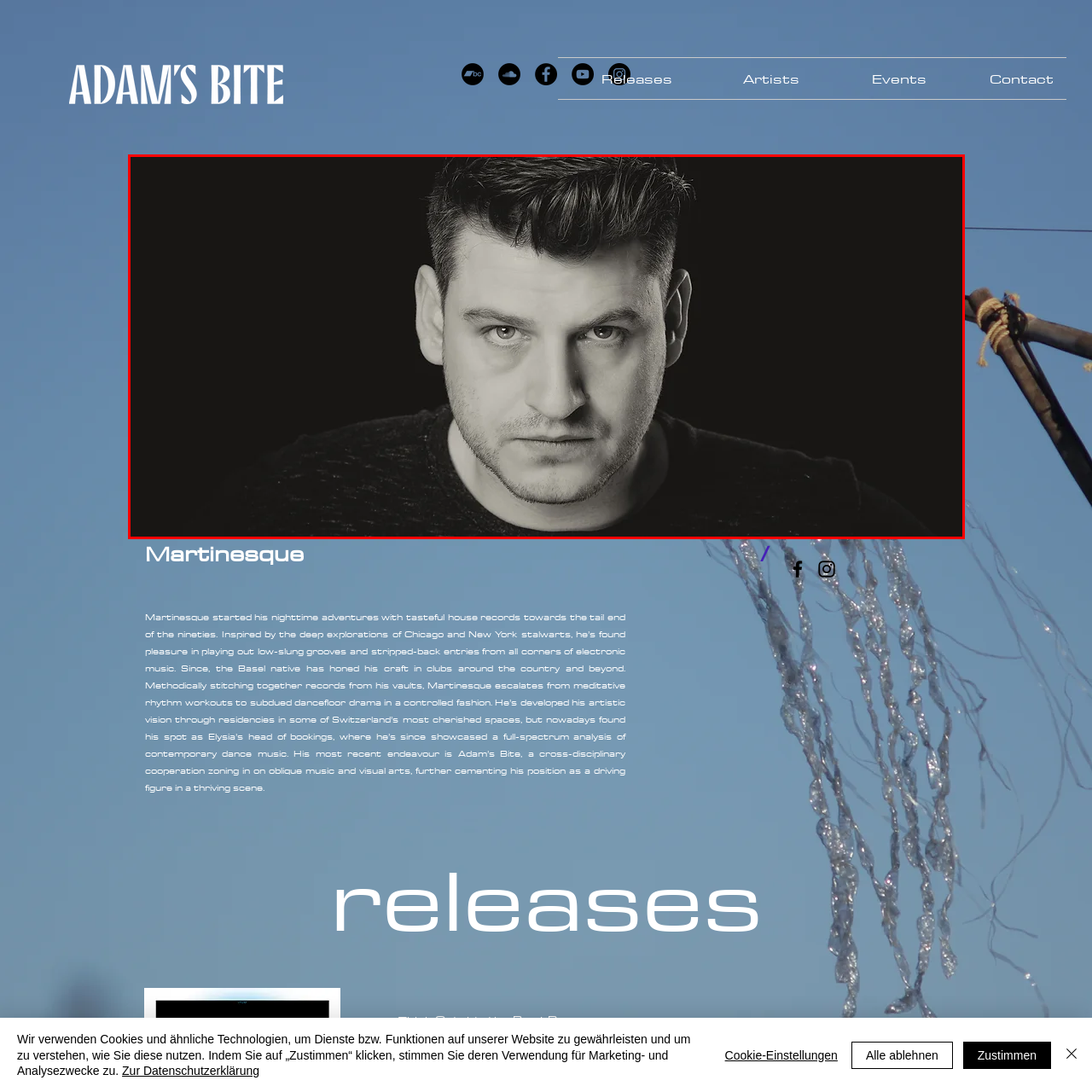View the part of the image surrounded by red, What is the style of the man's hair? Respond with a concise word or phrase.

Neatly styled